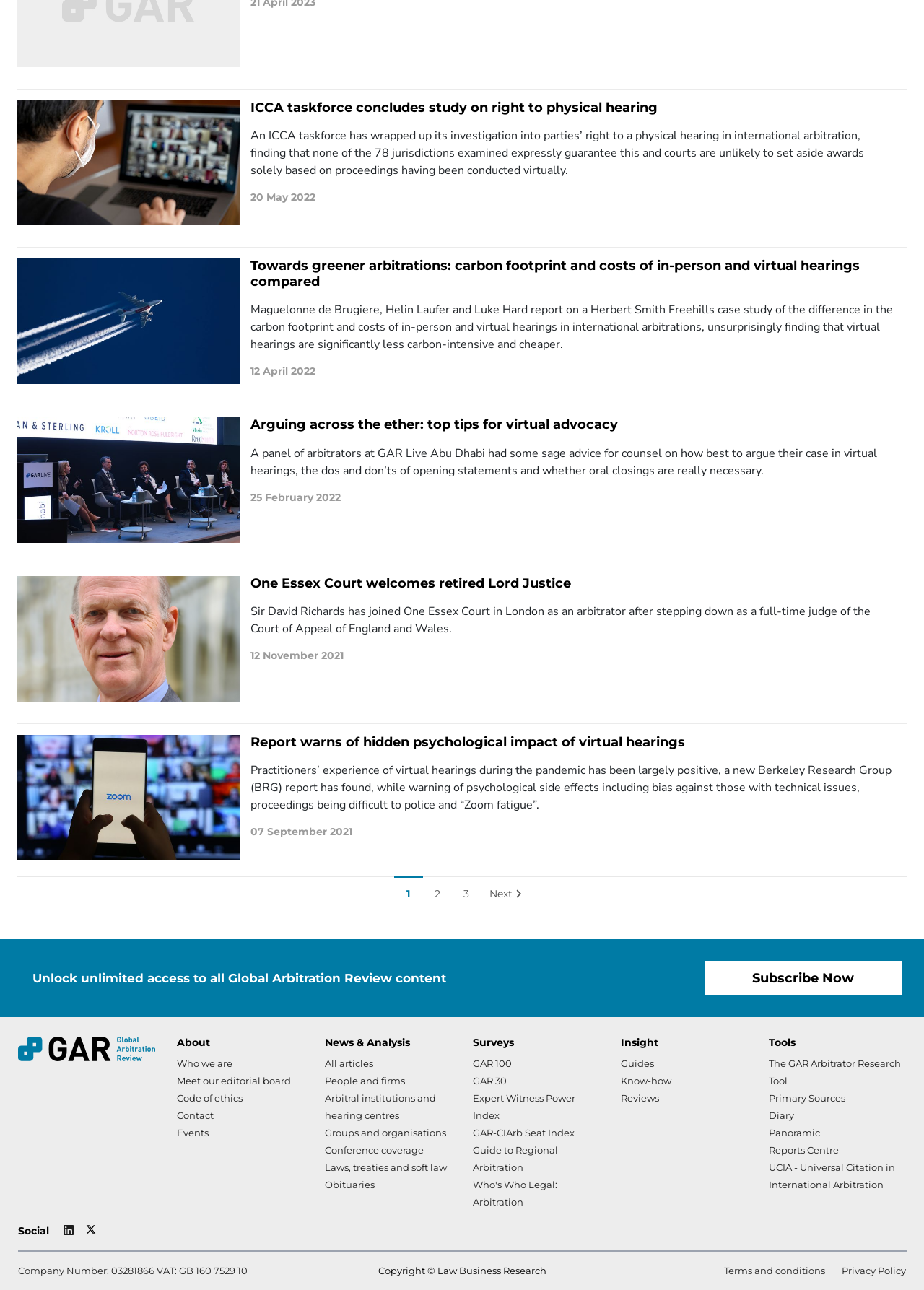Determine the bounding box coordinates for the region that must be clicked to execute the following instruction: "Click on the link to read about ICCA taskforce concludes study on right to physical hearing".

[0.271, 0.078, 0.97, 0.09]